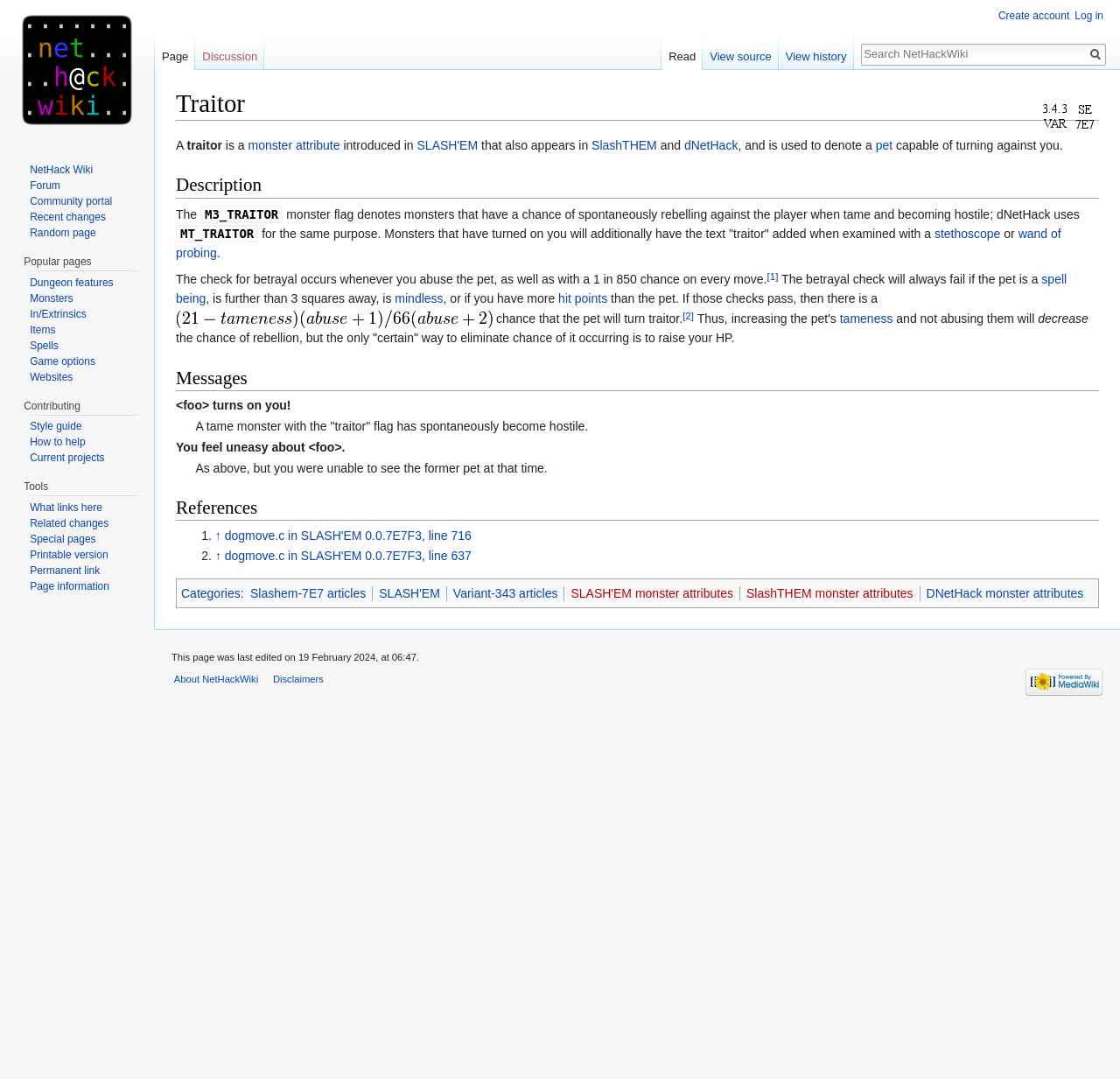Describe all significant elements and features of the webpage.

The webpage is about the "Traitor" attribute in the game NetHack. At the top of the page, there is a heading "Traitor" followed by two links "Jump to navigation" and "Jump to search". Below the heading, there is a brief description of what a traitor is, which is a monster attribute introduced in SLASH'EM that also appears in SlashTHEM and dNetHack.

The page is divided into several sections, including "Description", "Messages", and "References". In the "Description" section, there is a detailed explanation of how the traitor attribute works, including the conditions under which a pet may turn against the player. This section also includes links to related terms such as "pet", "spell being", and "hit points".

The "Messages" section lists the messages that appear when a pet turns traitor, including "You feel uneasy about <foo>." and "<foo> turns on you!". The "References" section provides links to the source code of SLASH'EM where the traitor attribute is implemented.

At the bottom of the page, there are links to related categories, including "Slashem-7E7 articles", "SLASH'EM", and "Variant-343 articles". There are also navigation menus on the top and left sides of the page, providing links to personal tools, namespaces, and other pages on the wiki.